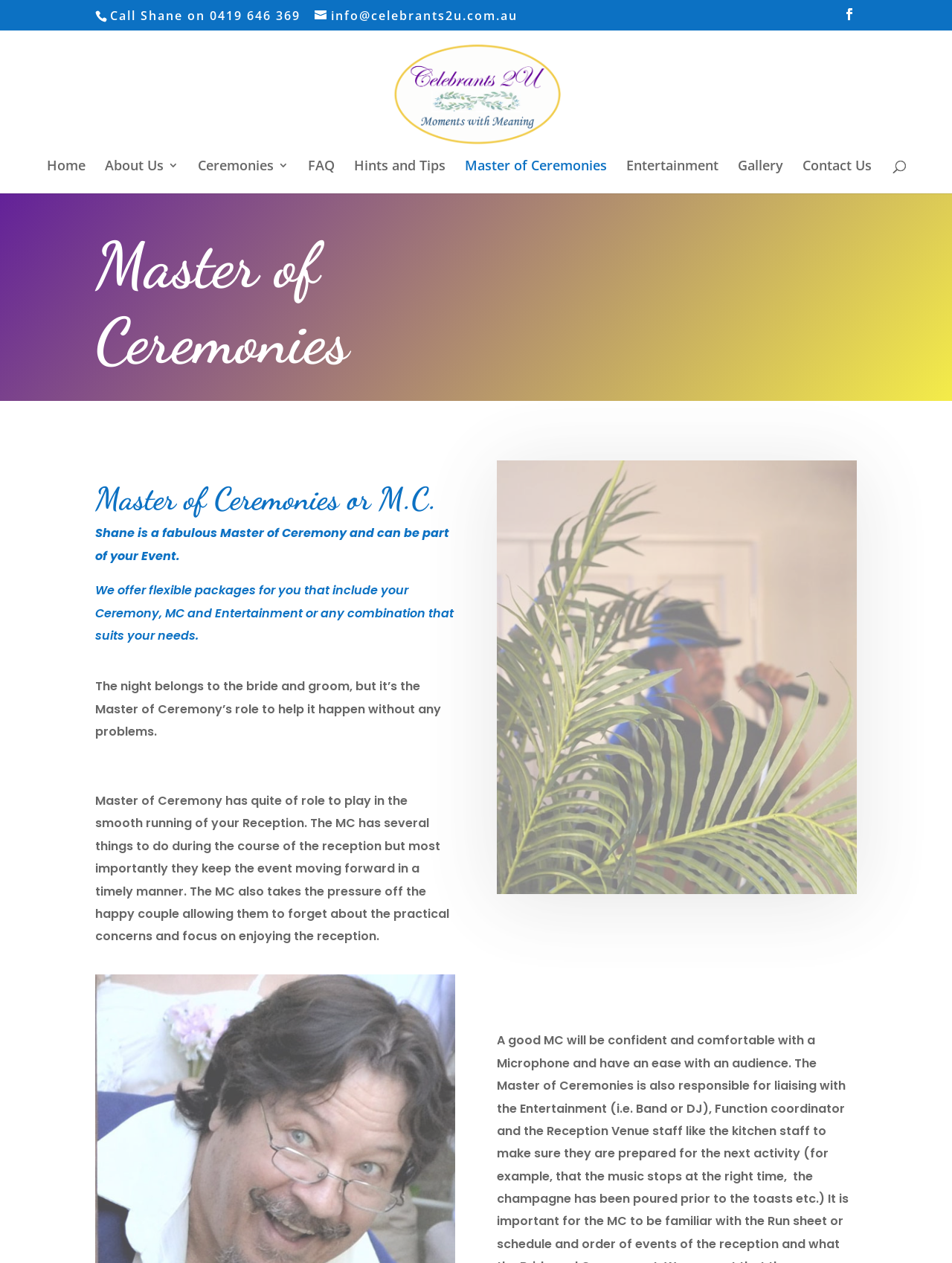Please determine the bounding box coordinates of the element's region to click for the following instruction: "Click on the 'About us' link".

None